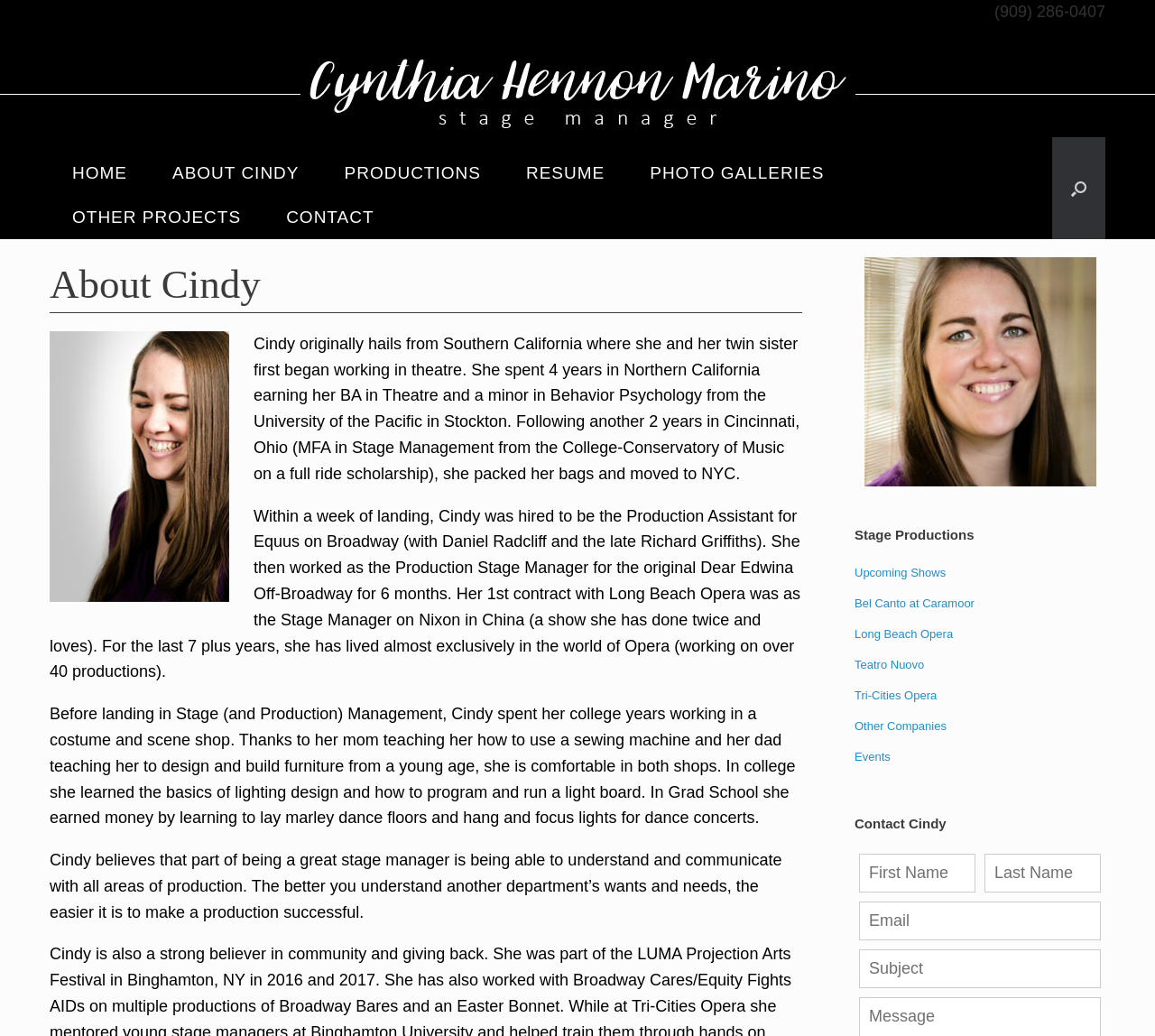Using the description "Bel Canto at Caramoor", locate and provide the bounding box of the UI element.

[0.74, 0.576, 0.844, 0.589]